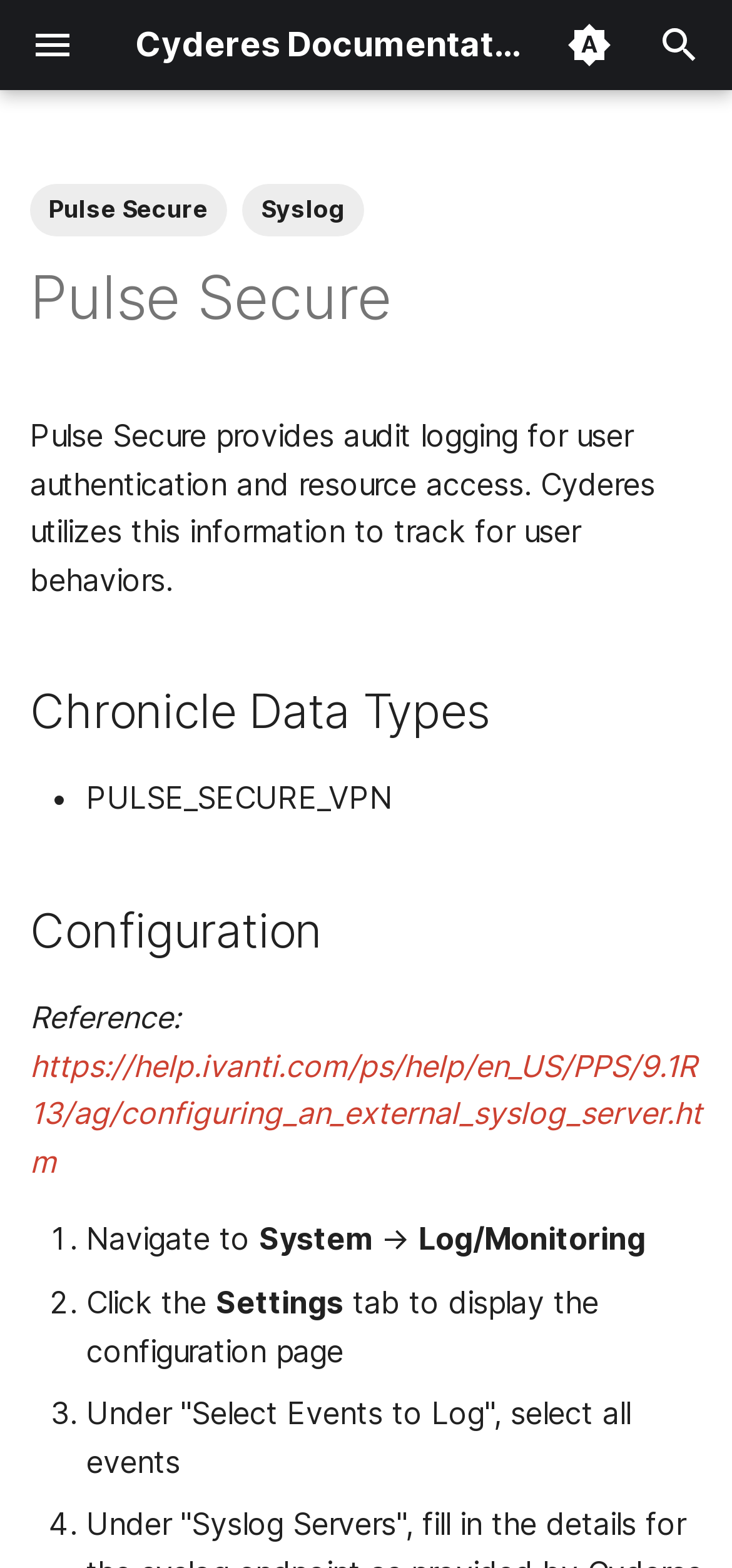Convey a detailed summary of the webpage, mentioning all key elements.

The webpage is a documentation page for Cyderes, specifically focused on integration guides for Pulse Secure VPN. At the top, there is a navigation header with a logo image, a title "Cyderes Documentation", and a "Switch to light mode" button with an accompanying image. On the right side of the header, there is a search bar with a textbox and a search icon.

Below the header, there is a table of contents navigation section that takes up most of the page's width. It contains links to different sections, including "Chronicle Data Types", "Configuration", and "Pulse Secure".

The main content of the page is divided into several sections. The first section is titled "Pulse Secure" and provides a brief description of Pulse Secure's audit logging capabilities and how Cyderes utilizes this information. Below this section, there are two more sections titled "Chronicle Data Types" and "Configuration", each with their own descriptions and links.

The "Configuration" section contains a list of steps to configure an external syslog server, with each step numbered and accompanied by brief descriptions. There are also several links and images scattered throughout the page, including a link to an external help page and an image of a settings icon.

At the bottom of the page, there is a "Back to top" button with an accompanying image. Overall, the page has a clean and organized layout, making it easy to navigate and find specific information.